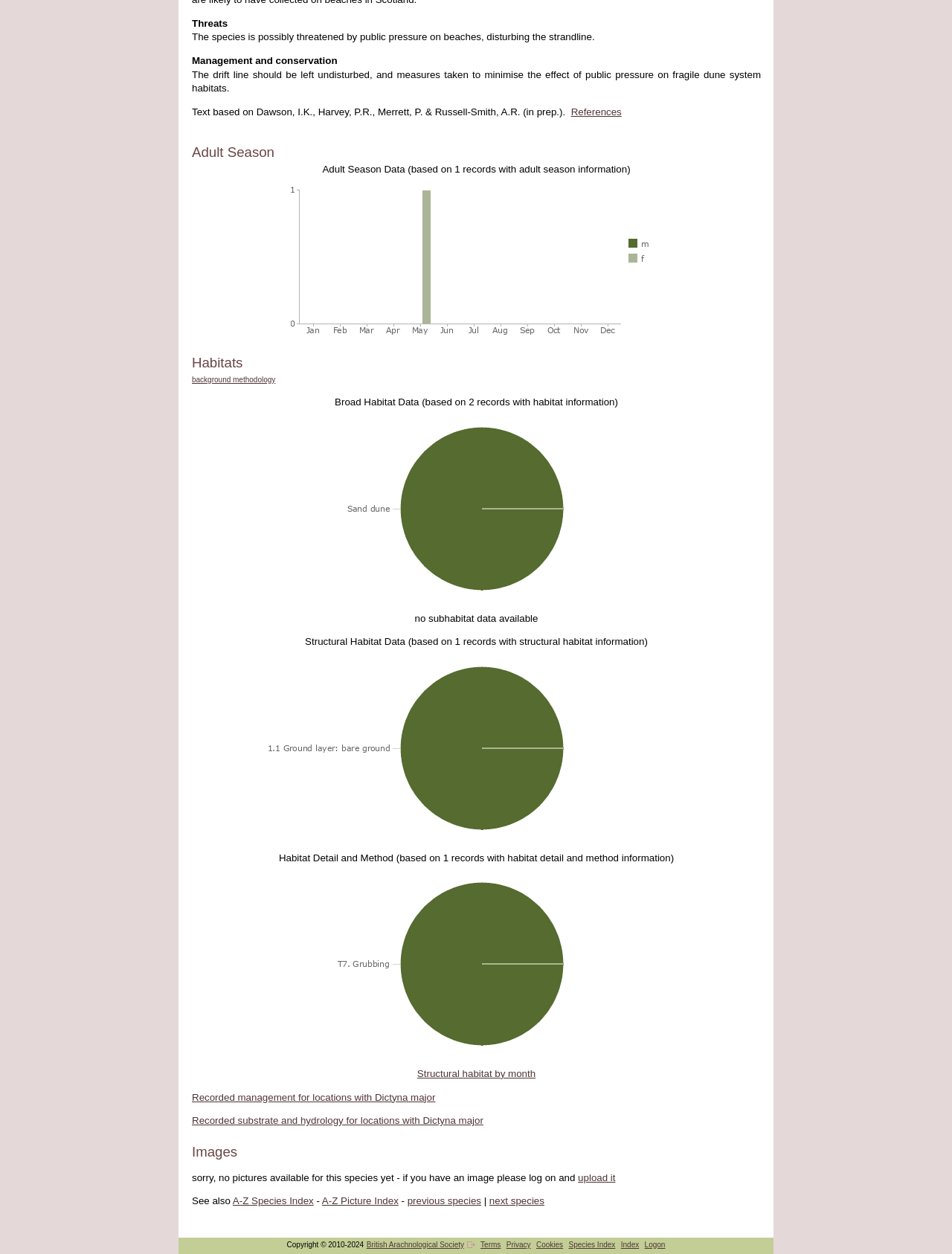Provide the bounding box coordinates of the HTML element described as: "Species Index". The bounding box coordinates should be four float numbers between 0 and 1, i.e., [left, top, right, bottom].

[0.597, 0.987, 0.646, 0.996]